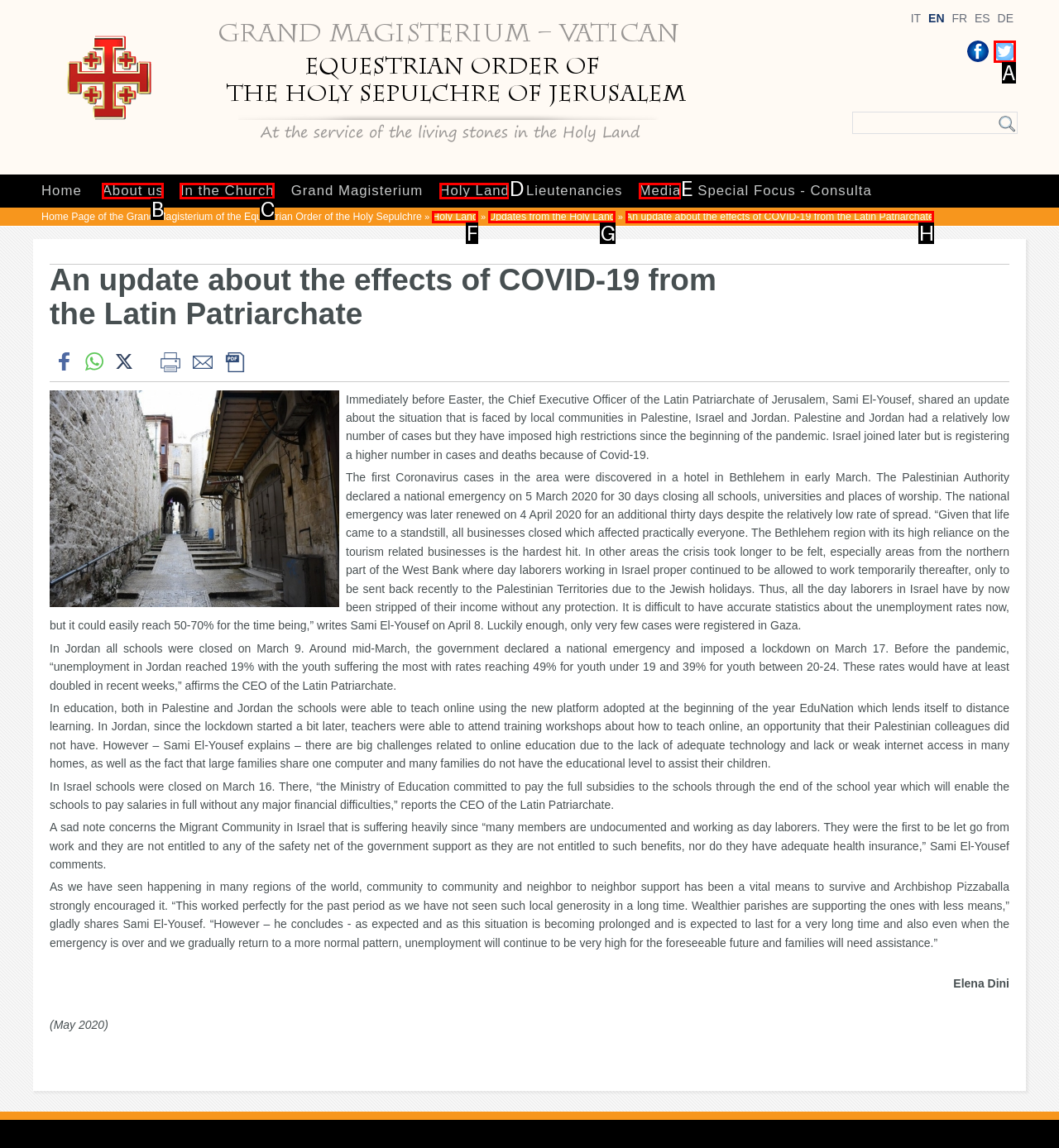Looking at the description: Compliance, identify which option is the best match and respond directly with the letter of that option.

None